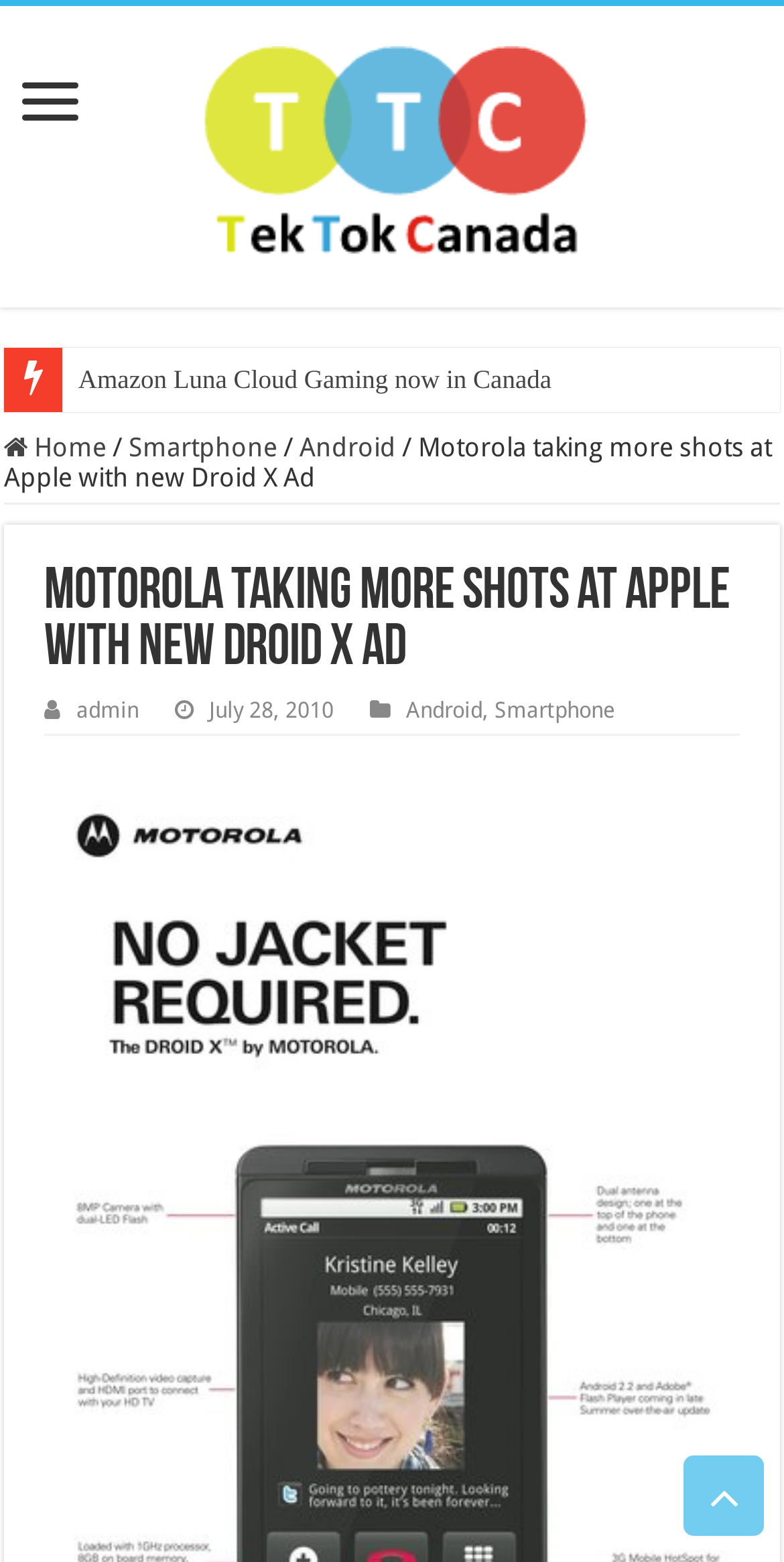Based on the element description, predict the bounding box coordinates (top-left x, top-left y, bottom-right x, bottom-right y) for the UI element in the screenshot: Android

[0.382, 0.277, 0.505, 0.296]